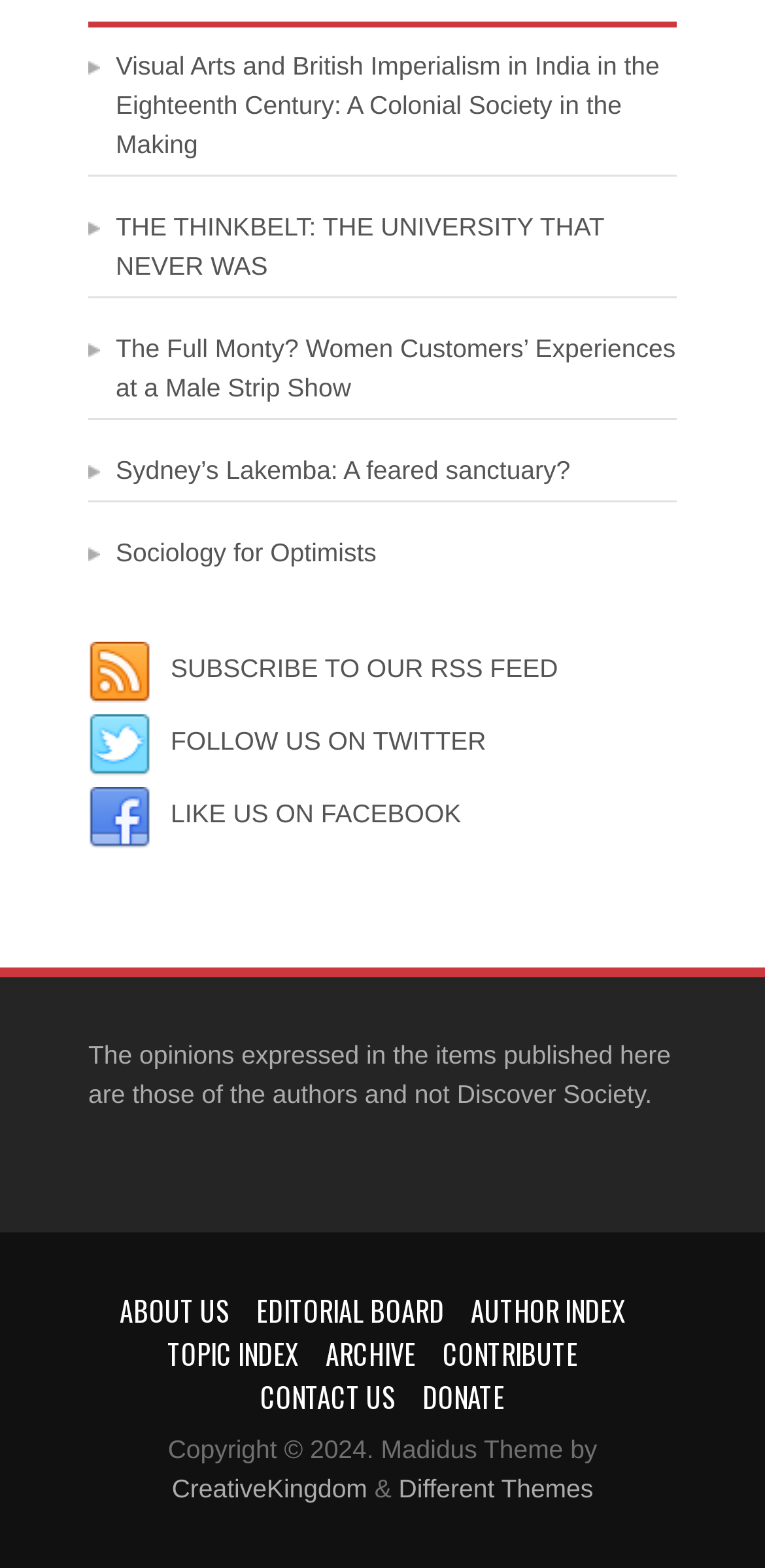Locate the bounding box coordinates of the element that needs to be clicked to carry out the instruction: "Read about Visual Arts and British Imperialism in India in the Eighteenth Century". The coordinates should be given as four float numbers ranging from 0 to 1, i.e., [left, top, right, bottom].

[0.151, 0.032, 0.862, 0.101]